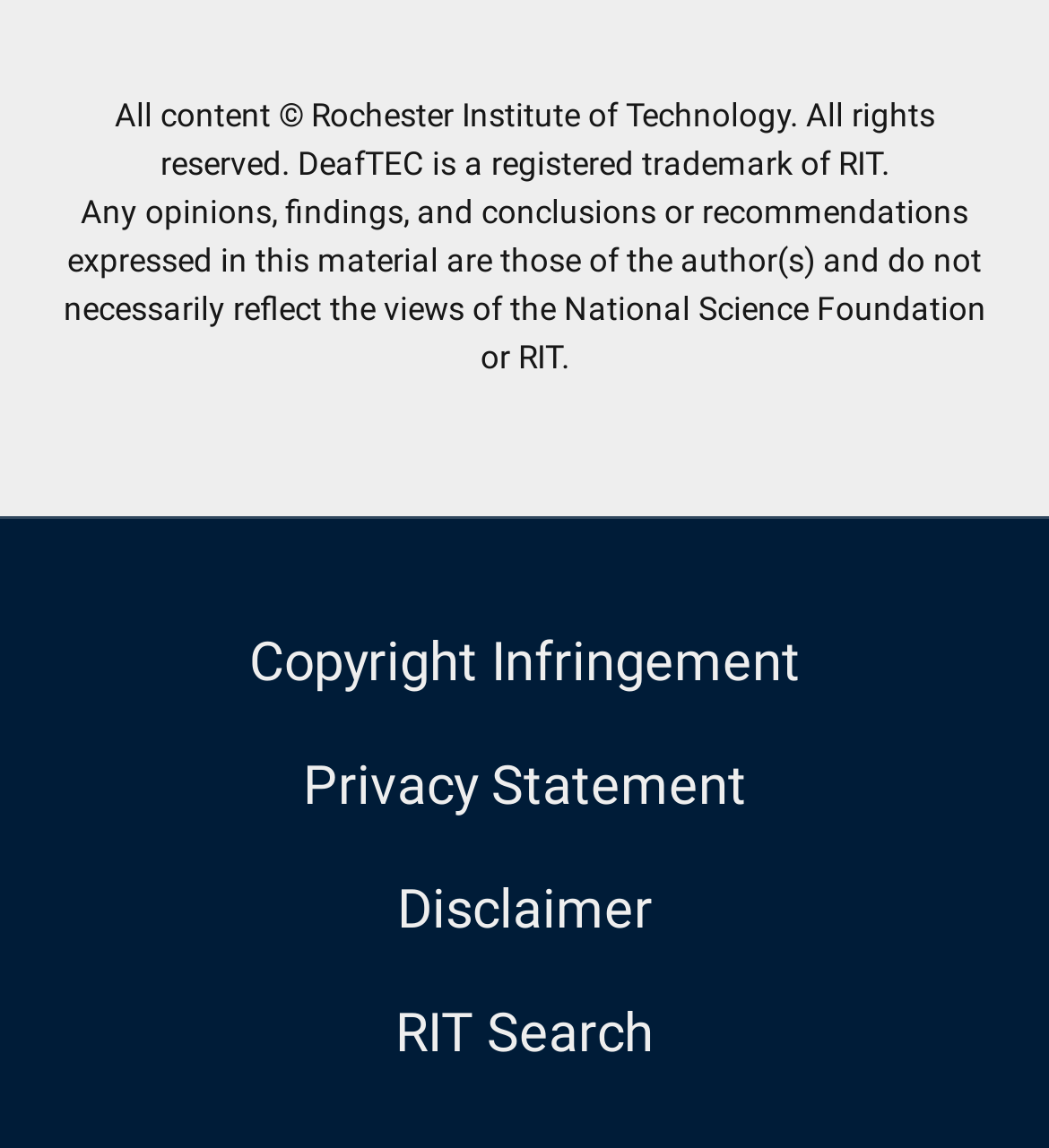What is the organization mentioned in the second StaticText element?
With the help of the image, please provide a detailed response to the question.

The second StaticText element mentions 'the National Science Foundation or RIT', indicating that the National Science Foundation is one of the organizations mentioned.